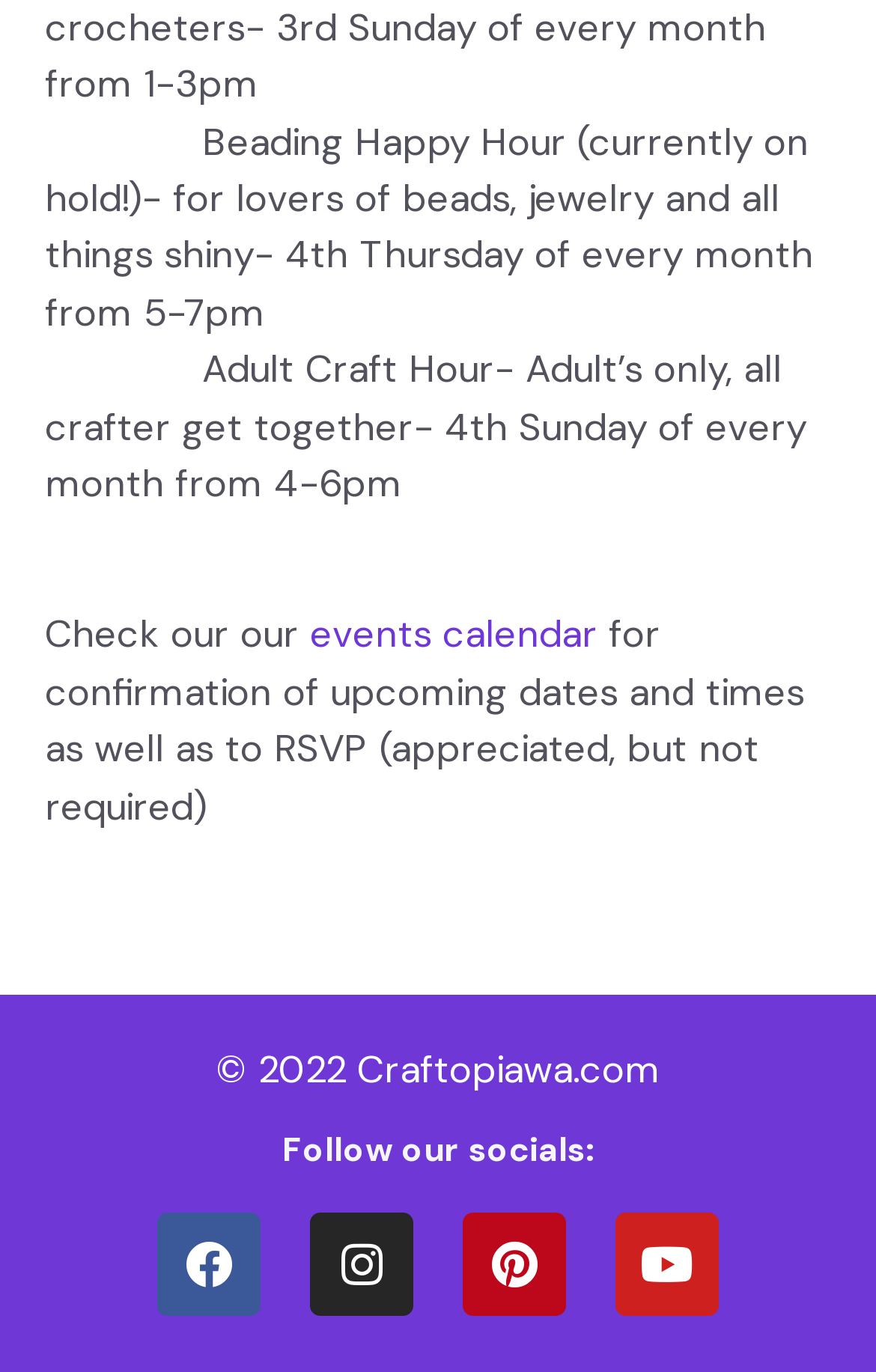Show the bounding box coordinates for the HTML element as described: "events calendar".

[0.341, 0.444, 0.682, 0.48]